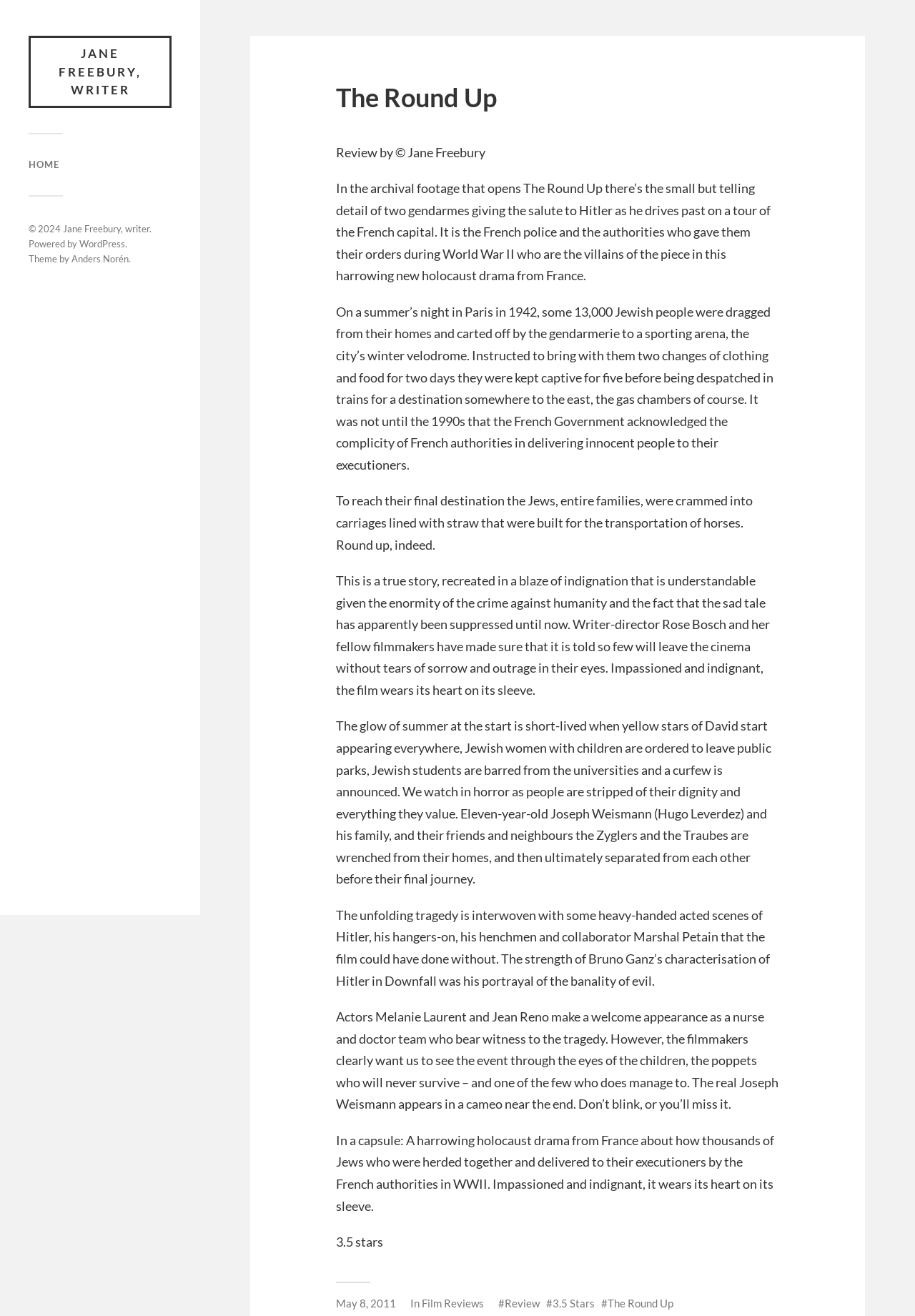Please determine the bounding box of the UI element that matches this description: name="email". The coordinates should be given as (top-left x, top-left y, bottom-right x, bottom-right y), with all values between 0 and 1.

None